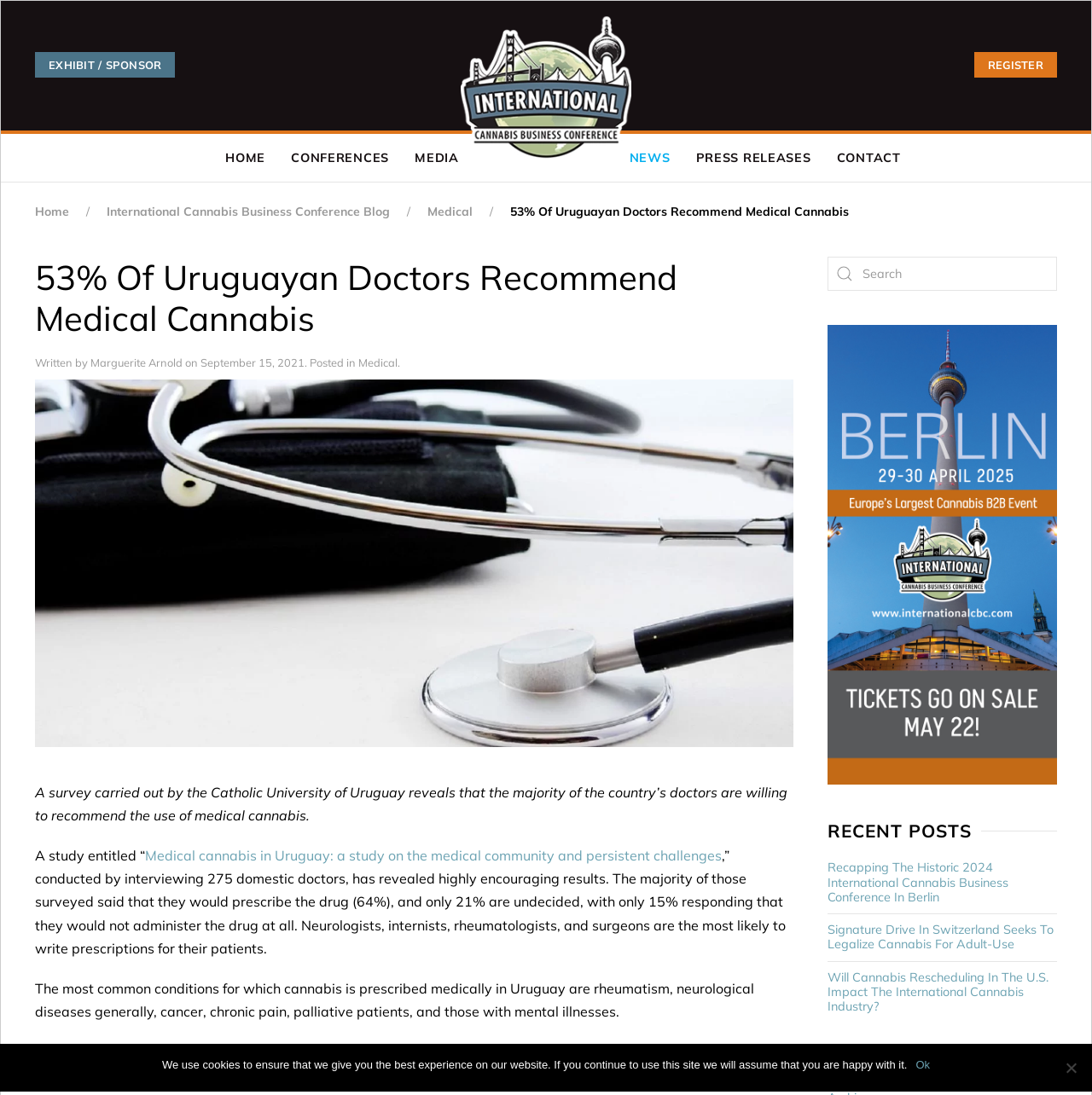Identify the bounding box coordinates for the element you need to click to achieve the following task: "Click on the 'REGISTER' link". The coordinates must be four float values ranging from 0 to 1, formatted as [left, top, right, bottom].

[0.892, 0.047, 0.968, 0.071]